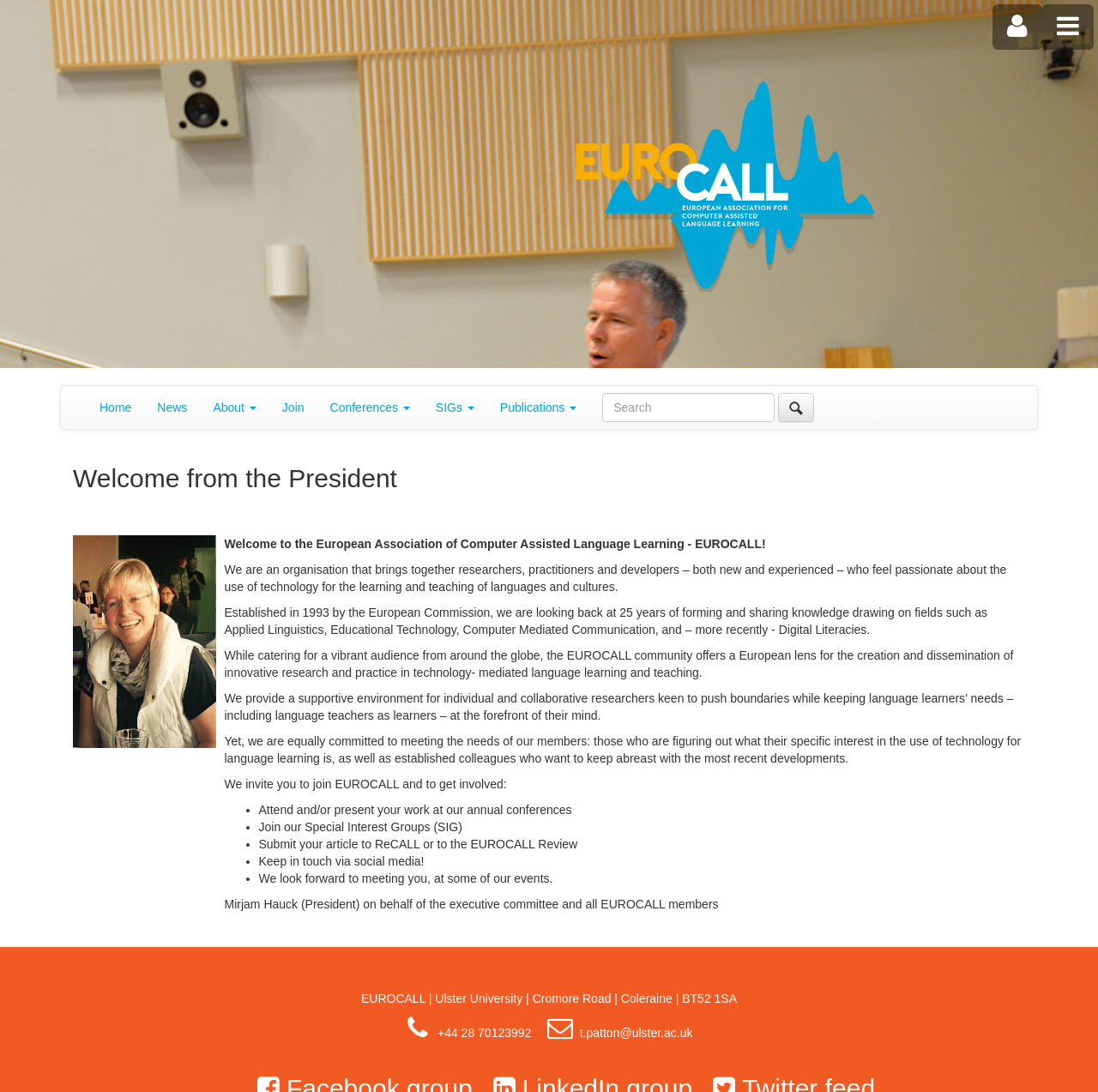Please locate the bounding box coordinates for the element that should be clicked to achieve the following instruction: "Learn about the association". Ensure the coordinates are given as four float numbers between 0 and 1, i.e., [left, top, right, bottom].

[0.512, 0.07, 0.988, 0.267]